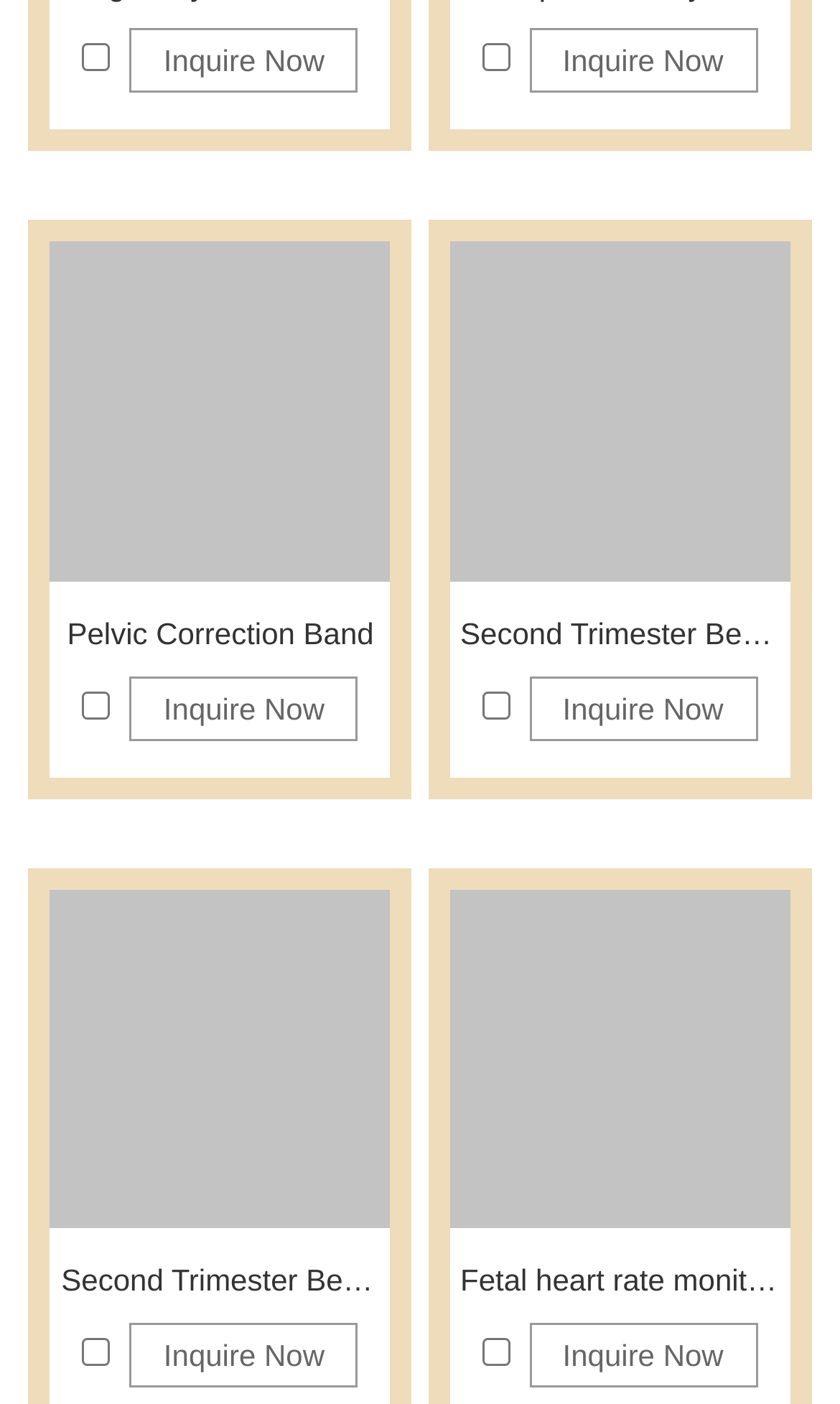What is the logo printed on?
Answer with a single word or phrase by referring to the visual content.

labels, tags, instructions, packing bags, and cartons